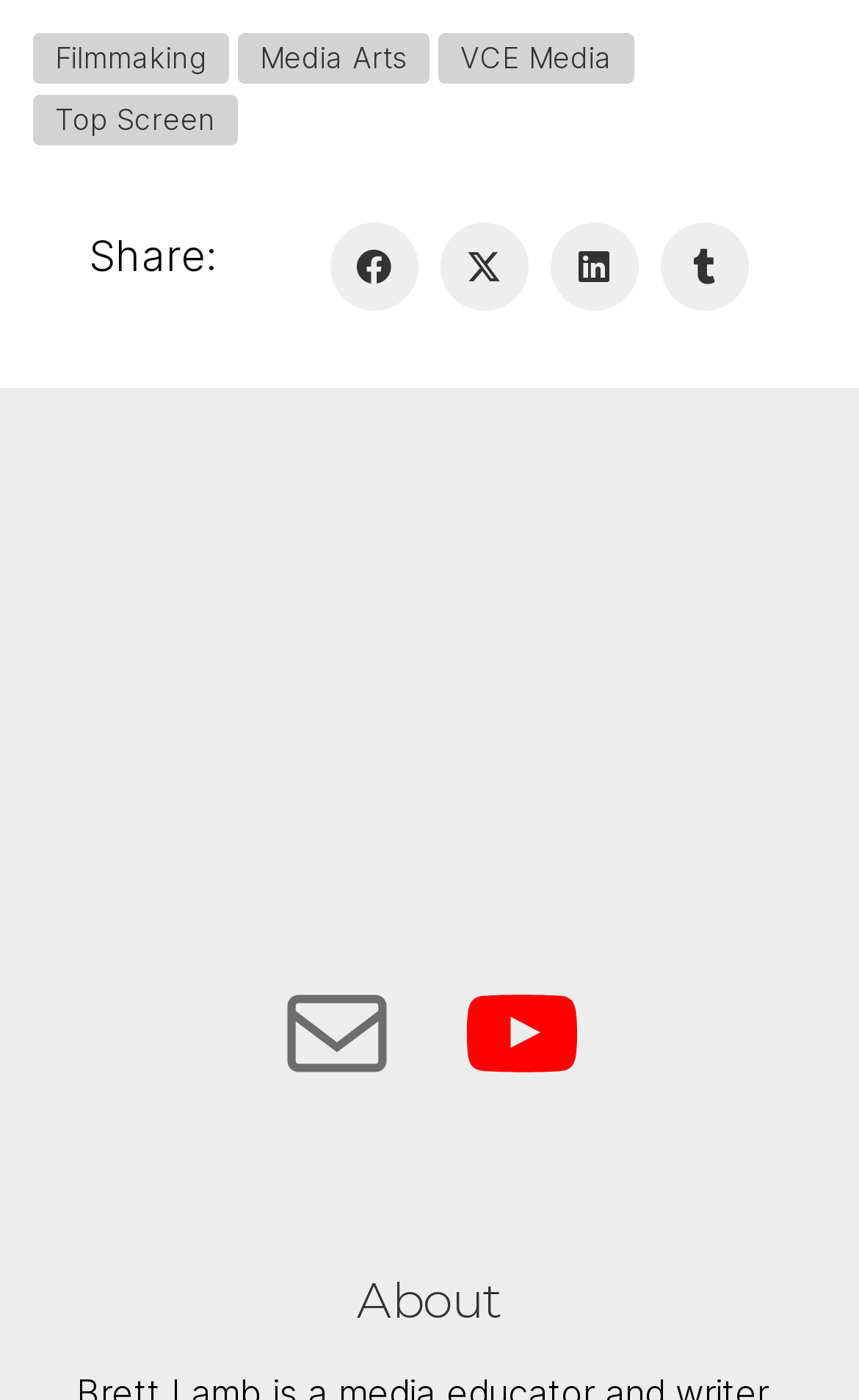Determine the bounding box coordinates of the clickable element necessary to fulfill the instruction: "Watch YouTube". Provide the coordinates as four float numbers within the 0 to 1 range, i.e., [left, top, right, bottom].

[0.531, 0.69, 0.685, 0.785]